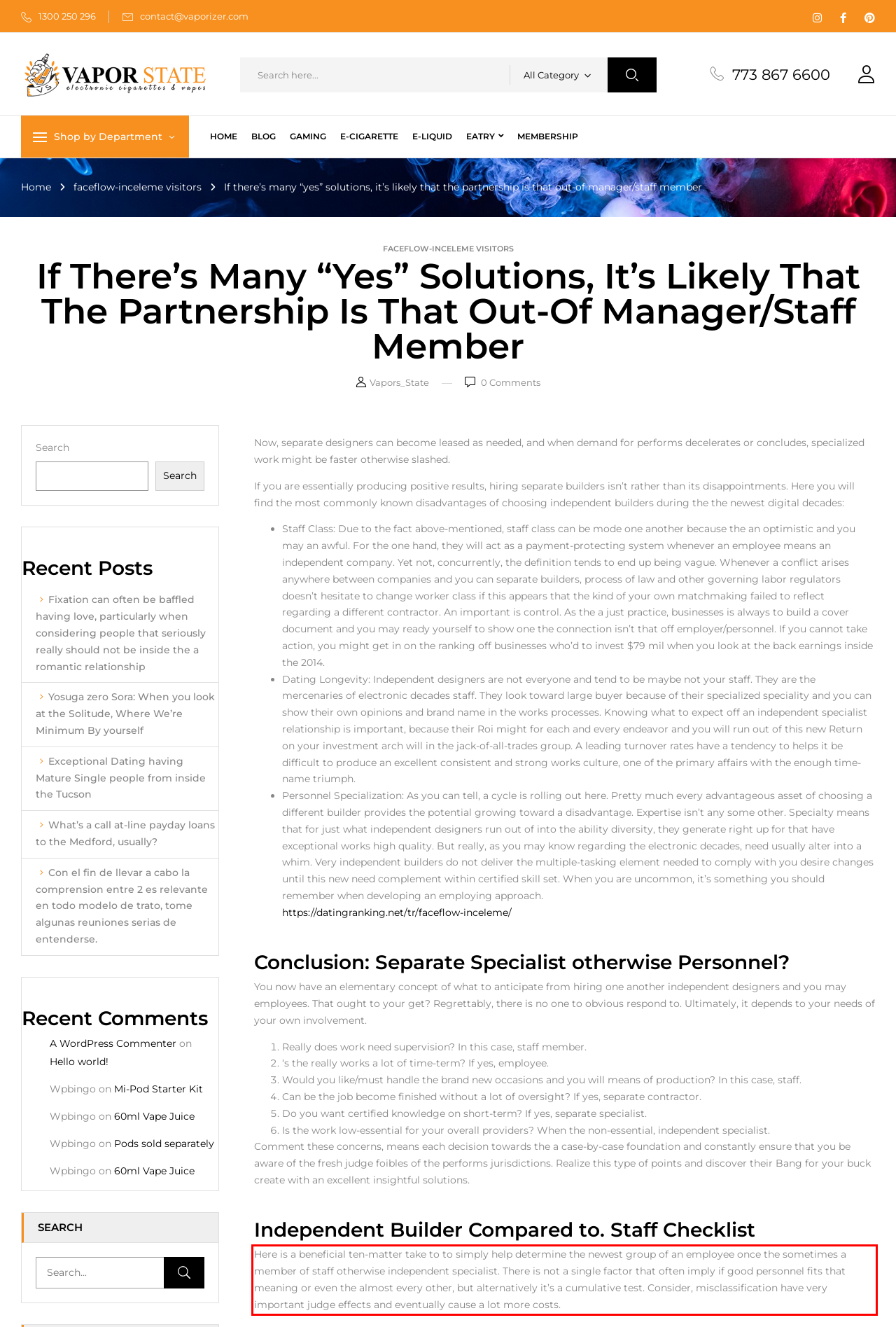You are provided with a screenshot of a webpage that includes a UI element enclosed in a red rectangle. Extract the text content inside this red rectangle.

Here is a beneficial ten-matter take to to simply help determine the newest group of an employee once the sometimes a member of staff otherwise independent specialist. There is not a single factor that often imply if good personnel fits that meaning or even the almost every other, but alternatively it’s a cumulative test. Consider, misclassification have very important judge effects and eventually cause a lot more costs.